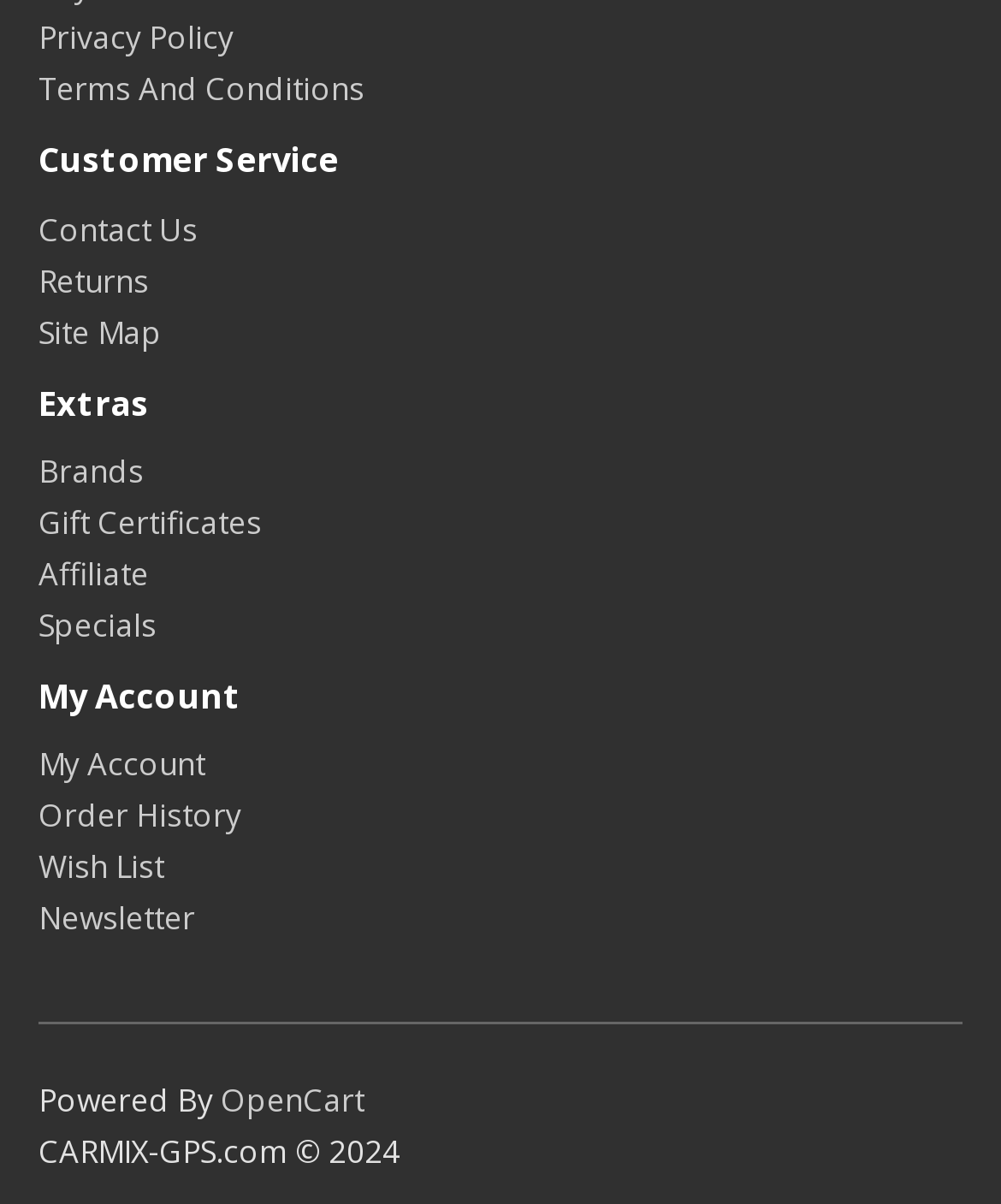Please find the bounding box coordinates of the element that needs to be clicked to perform the following instruction: "Access my account". The bounding box coordinates should be four float numbers between 0 and 1, represented as [left, top, right, bottom].

[0.038, 0.617, 0.205, 0.653]